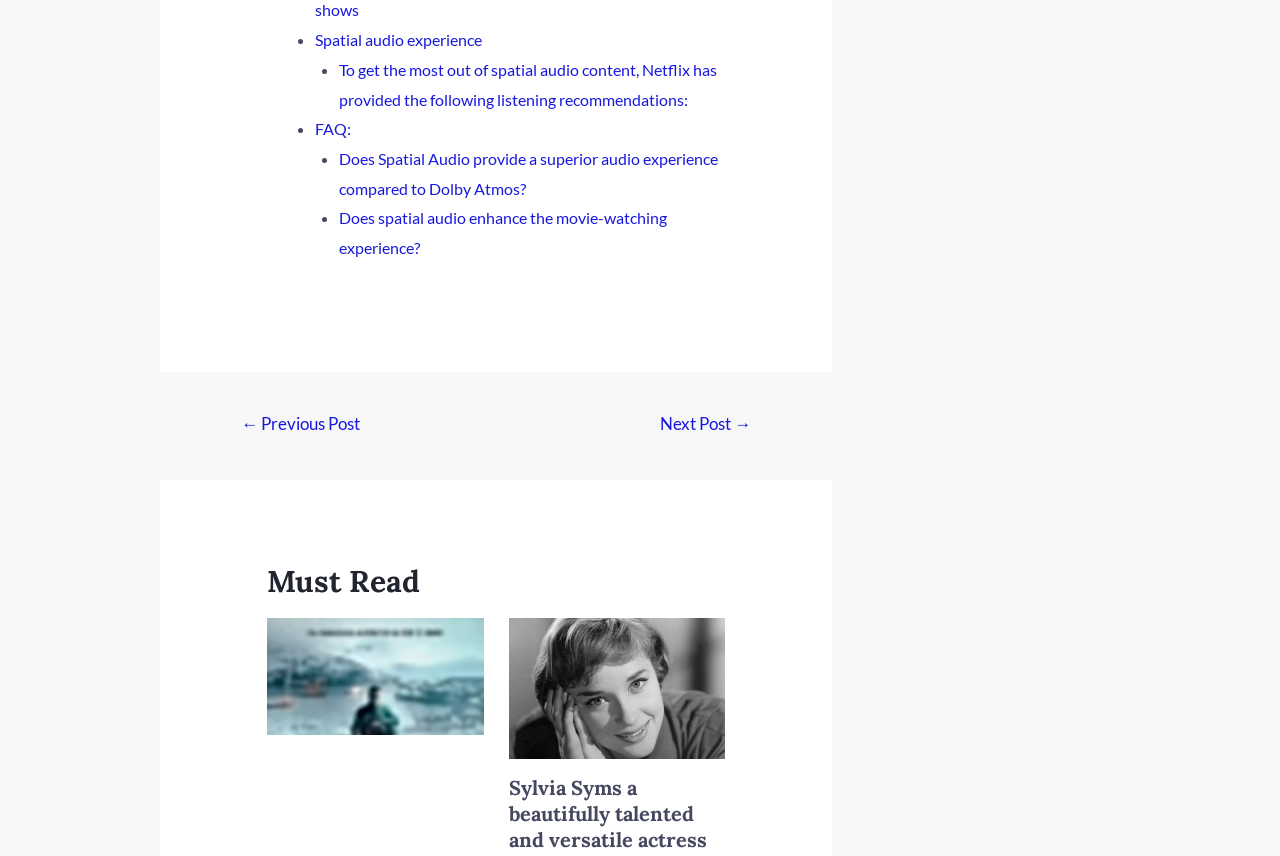How many links are there in the 'Must Read' section?
Using the image provided, answer with just one word or phrase.

2